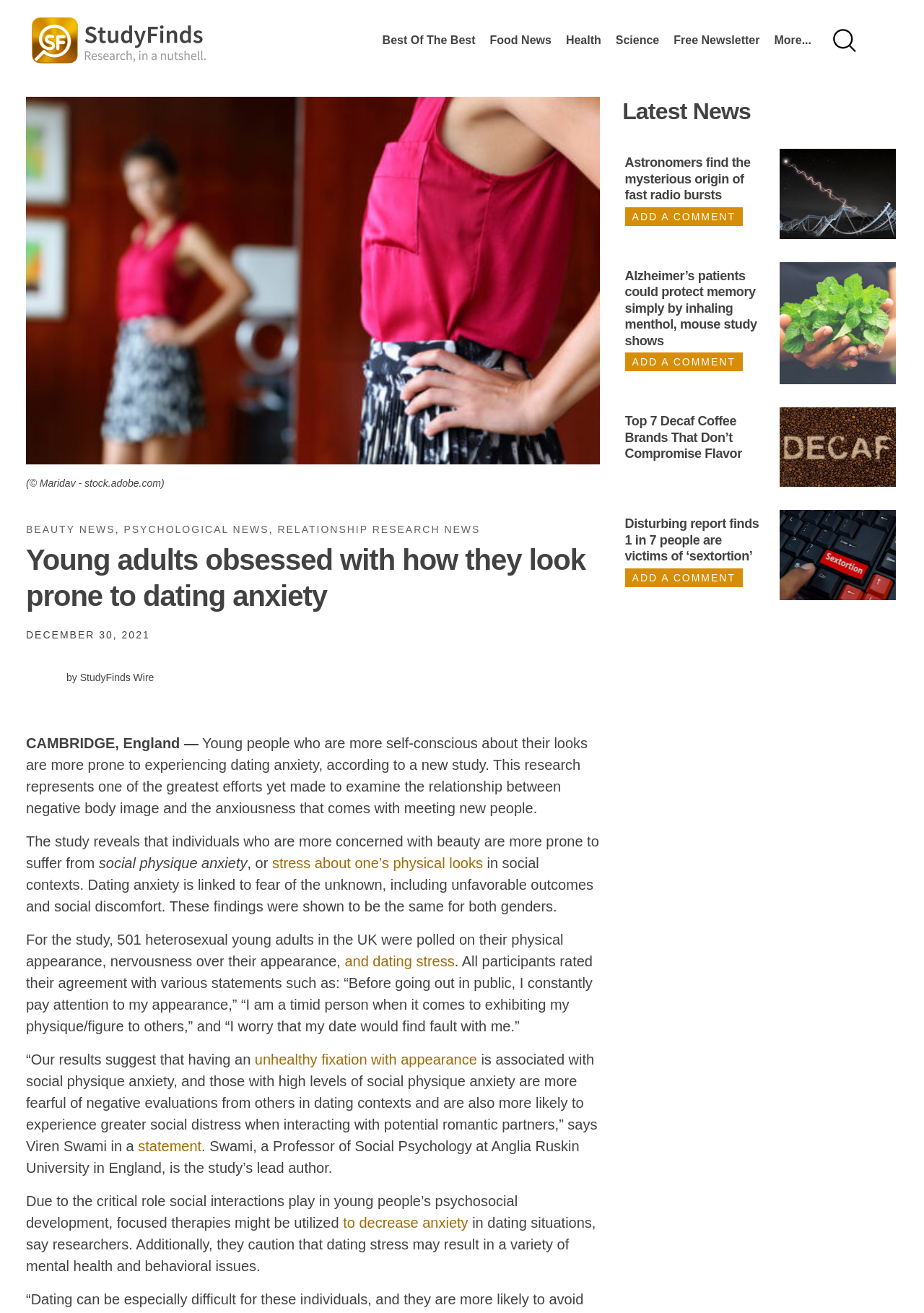What is the term used to describe fear of negative evaluations from others in dating contexts?
Answer the question with a thorough and detailed explanation.

The article explains that social physique anxiety refers to the fear of negative evaluations from others in dating contexts, which is linked to dating anxiety.